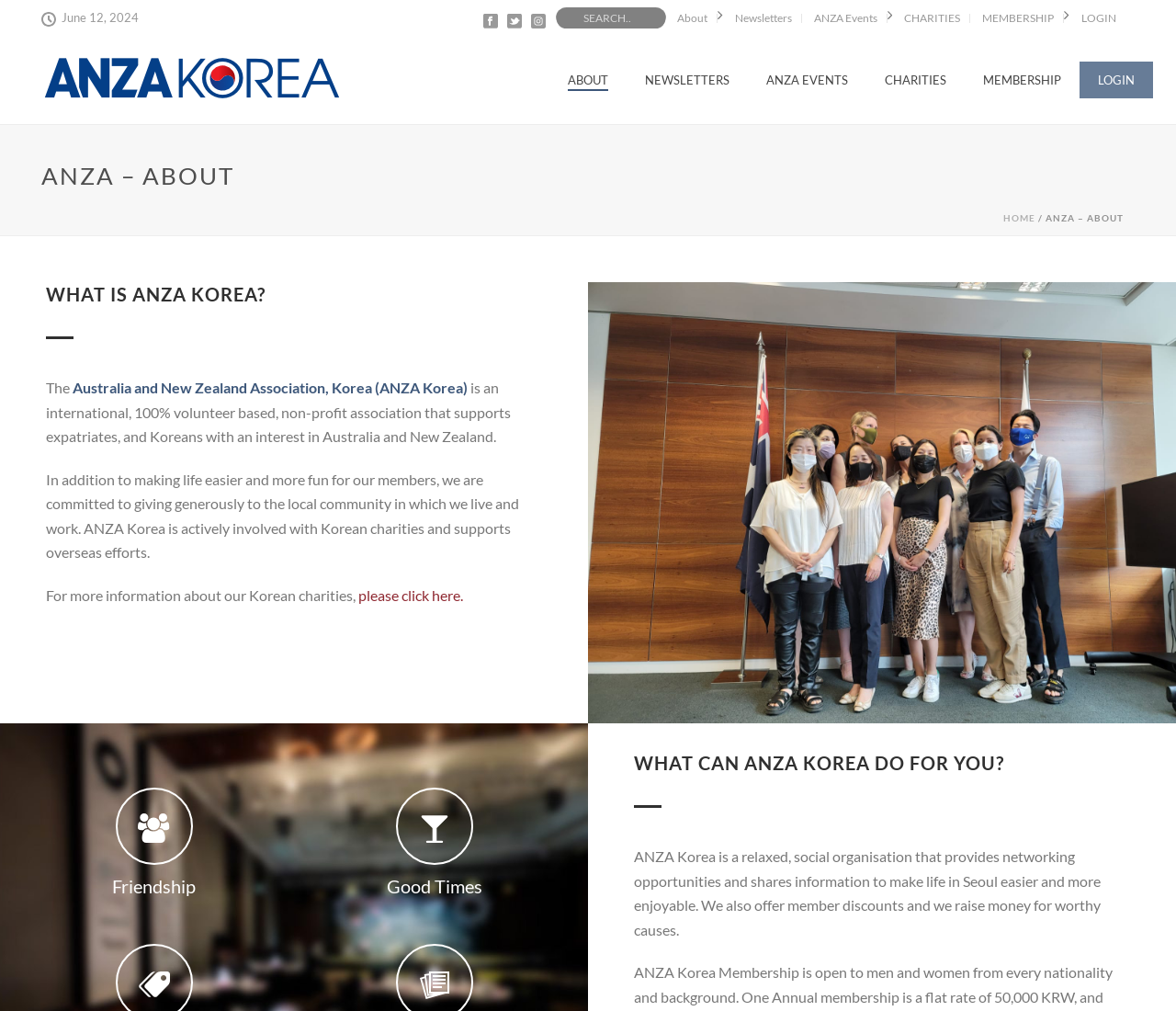Answer the following query with a single word or phrase:
What is the tone of the webpage?

Informative and social